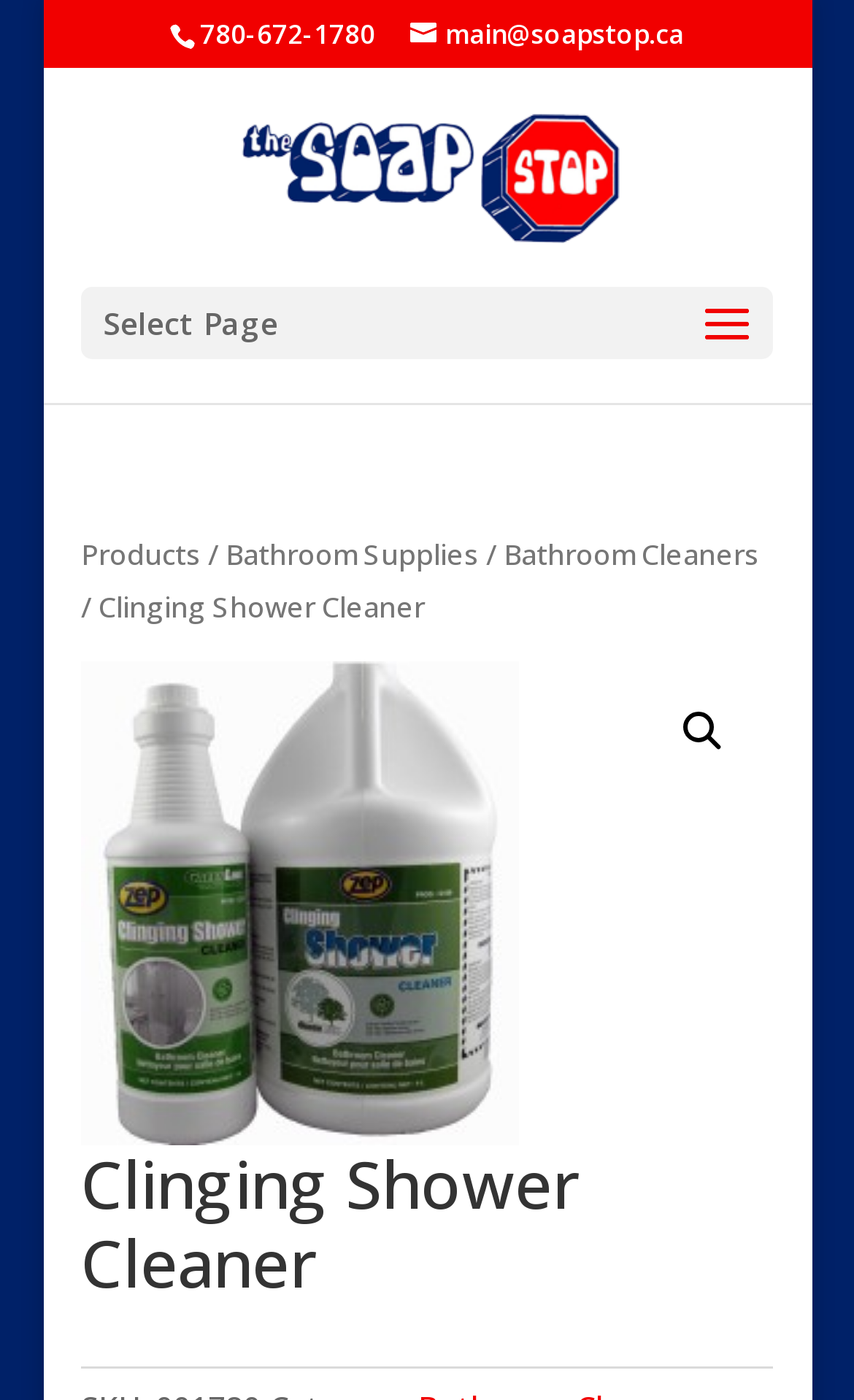Locate and extract the headline of this webpage.

Clinging Shower Cleaner